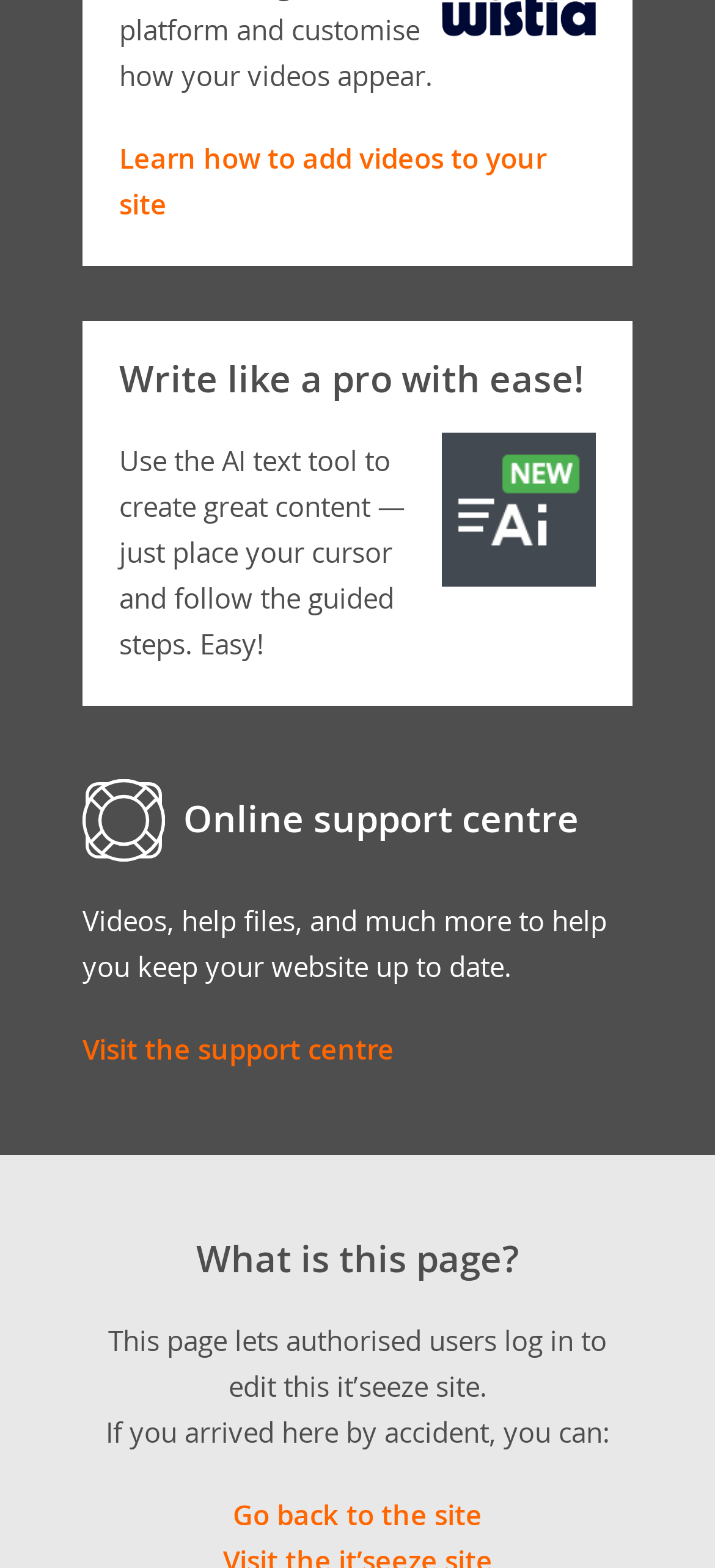Provide a short answer using a single word or phrase for the following question: 
What is the AI text tool used for?

Create great content